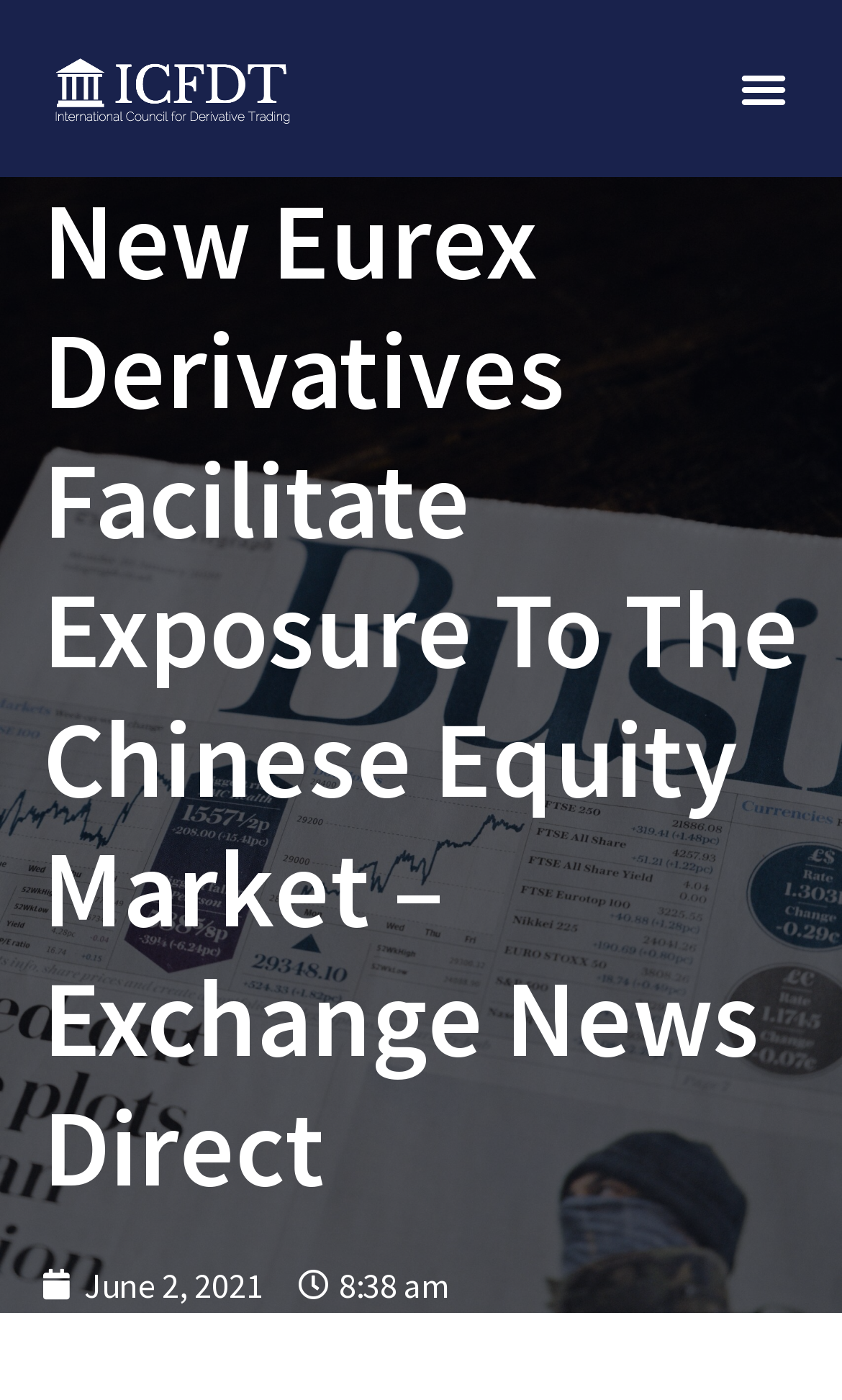Give a full account of the webpage's elements and their arrangement.

The webpage appears to be an article or news page, with a focus on financial markets and derivatives. The main heading, "New Eurex Derivatives Facilitate Exposure To The Chinese Equity Market – Exchange News Direct", is prominently displayed near the top of the page, taking up a significant portion of the width.

Below the main heading, there is a link with the text "June 2, 2021", which is likely a publication date or timestamp. This link is accompanied by a time element, "8:38 am", indicating the exact time of publication.

At the top-right corner of the page, there is a button labeled "Menu Toggle", which is not currently expanded. This button is likely used to access a menu or navigation options.

Near the top-left corner of the page, there is a link with no visible text, which may be a logo or a link to the homepage.

The overall layout of the page is clean, with a clear hierarchy of elements and ample whitespace to separate the different components.